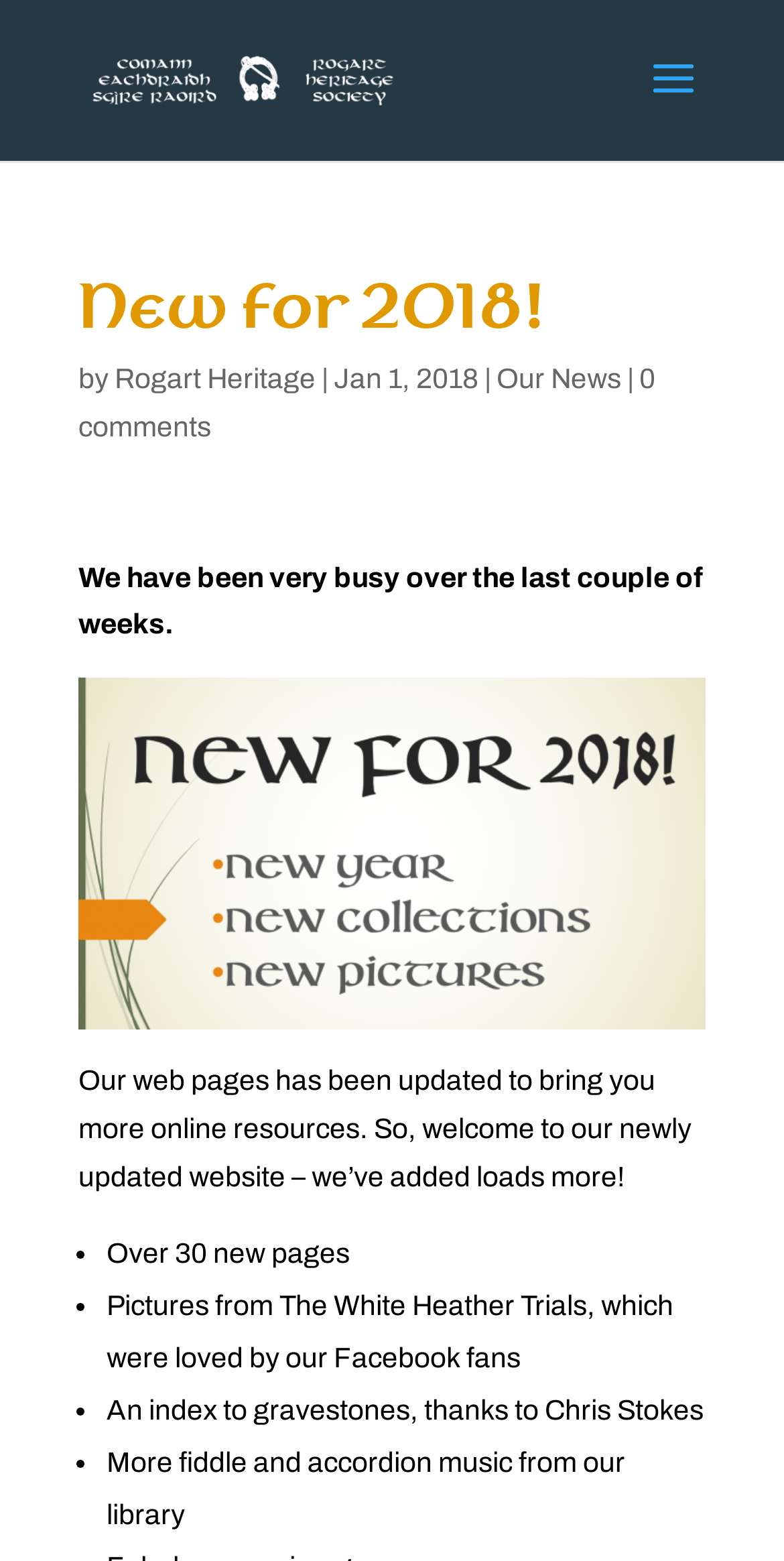Please provide the main heading of the webpage content.

New for 2018!